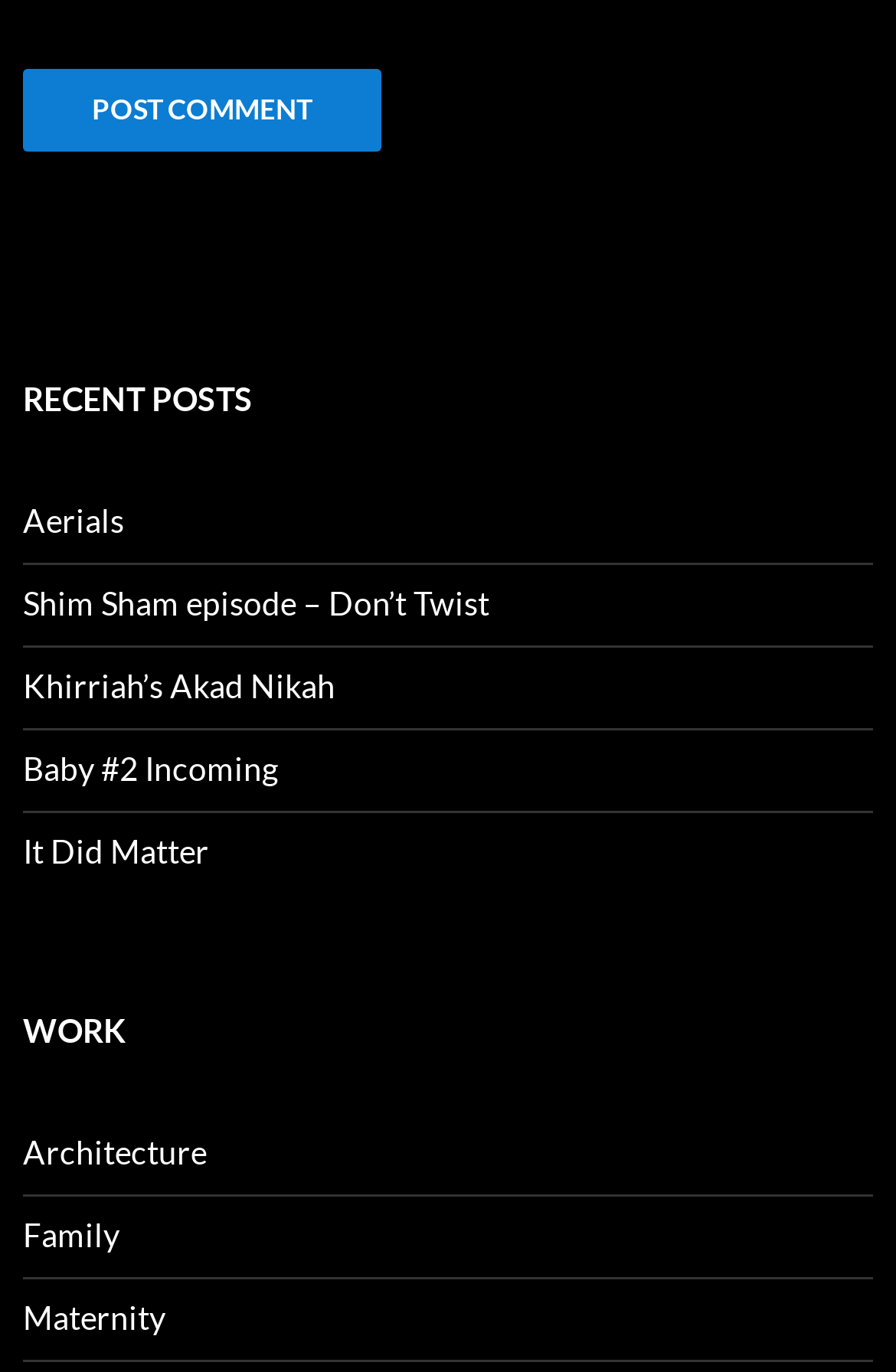Identify the bounding box for the element characterized by the following description: "See All".

None